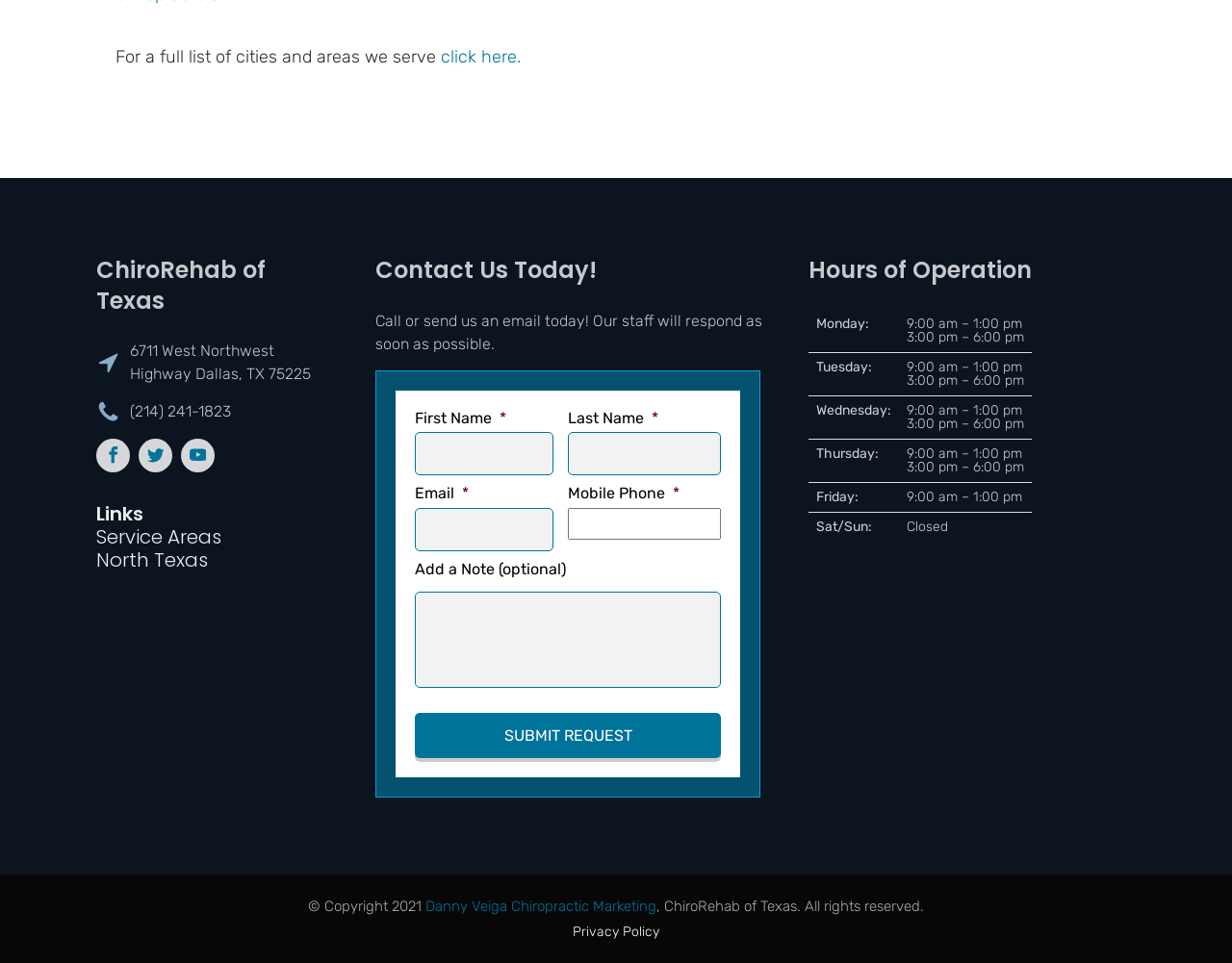What is the email address to contact the clinic?
Use the information from the image to give a detailed answer to the question.

The email address to contact the clinic is not provided explicitly on the webpage. However, there is a contact form that allows users to send a message to the clinic.